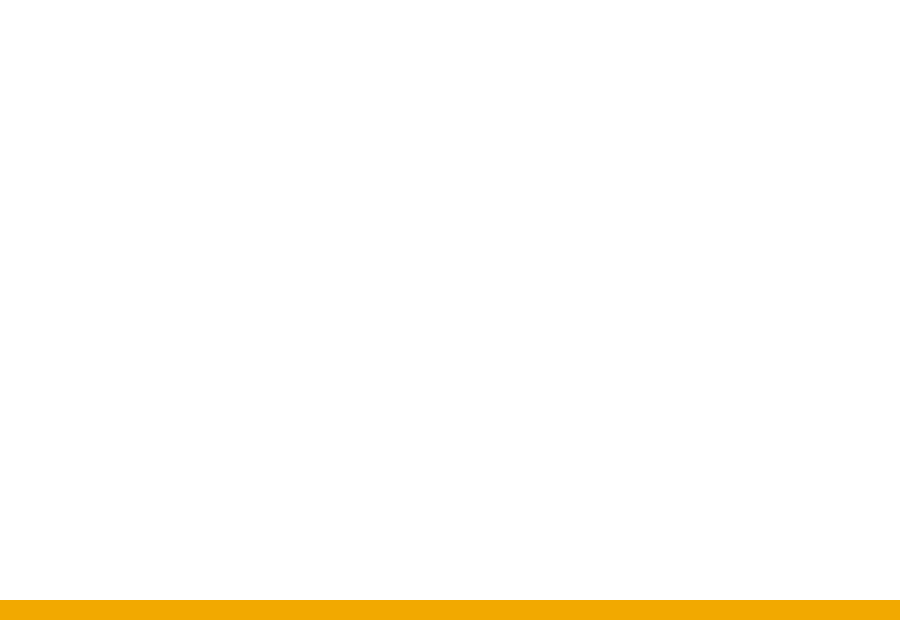Generate a descriptive account of all visible items and actions in the image.

The image is part of a section highlighting "The Dedicated Crypto VPN Service You Can Trust." This visual feature is designed to capture attention and convey trustworthiness in the context of virtual private network (VPN) services, particularly those tailored for cryptocurrency users. Accompanying text emphasizes the service's reliability and security, making it appealing for users concerned about online privacy and secure connections. The overall design aims to instill confidence in potential customers looking for a VPN solution that prioritizes their digital safety.